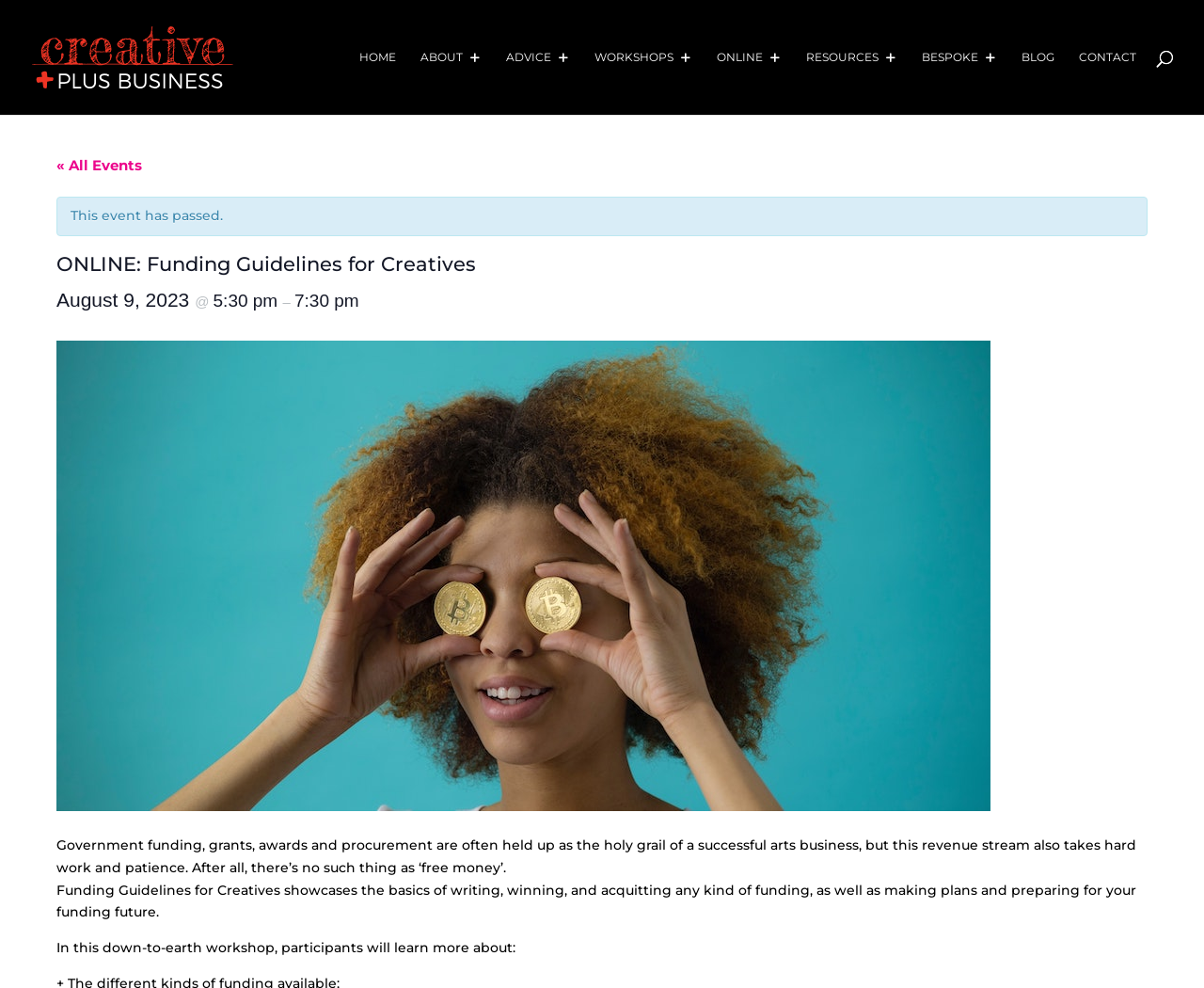Please indicate the bounding box coordinates of the element's region to be clicked to achieve the instruction: "contact us". Provide the coordinates as four float numbers between 0 and 1, i.e., [left, top, right, bottom].

[0.896, 0.051, 0.944, 0.116]